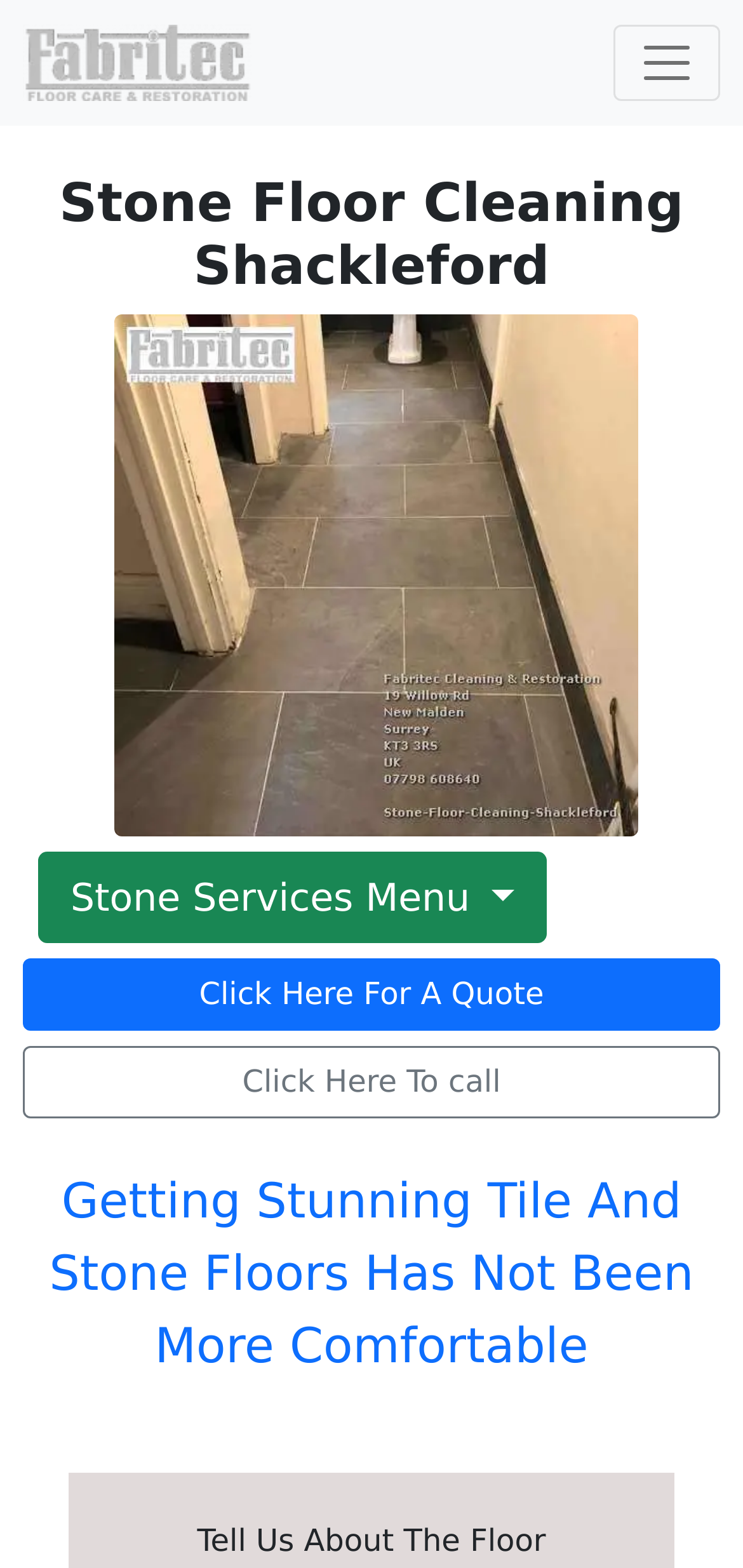How can I get a quote?
Give a single word or phrase answer based on the content of the image.

Click Here For A Quote